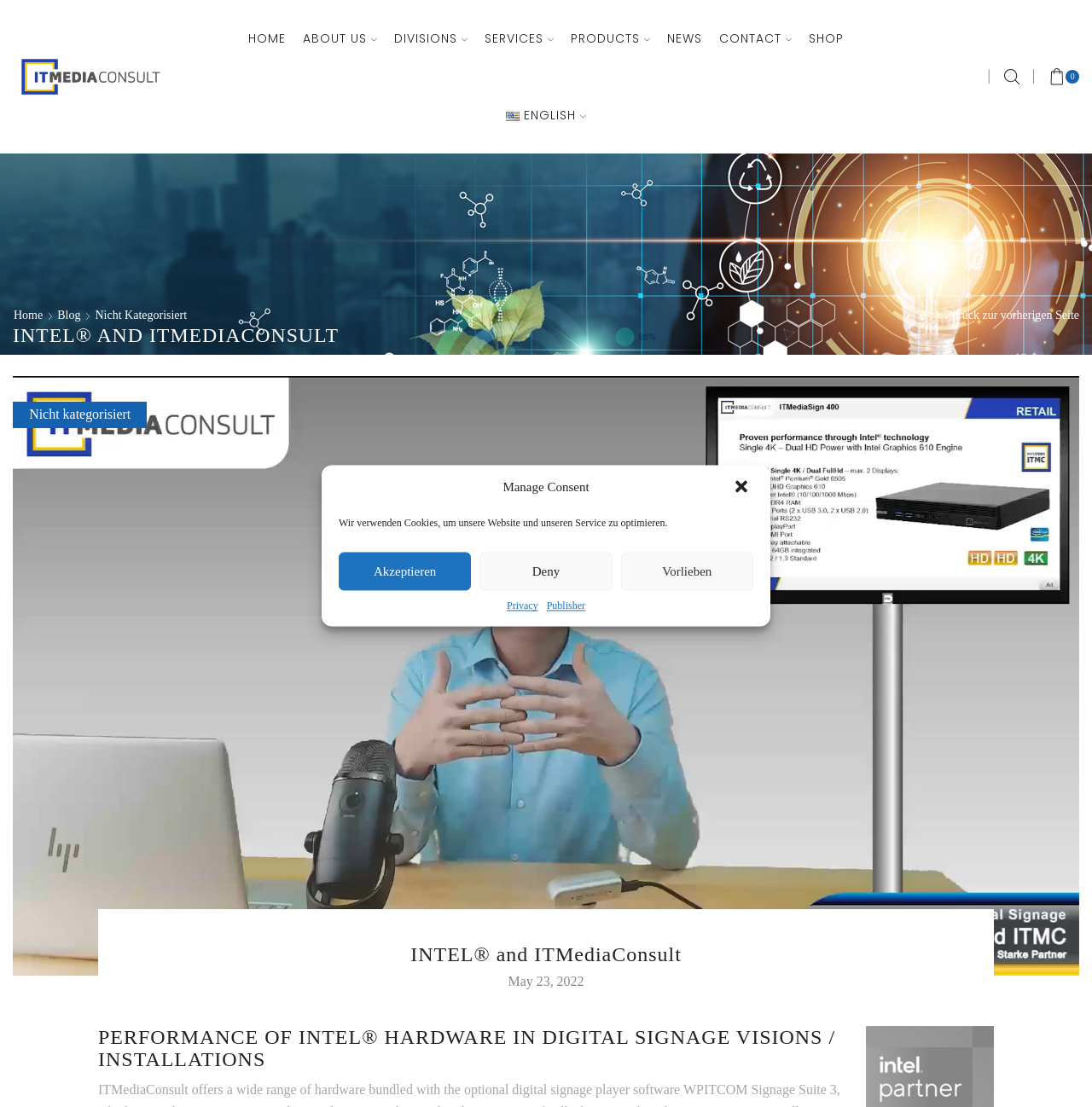What is the language of the webpage?
Please interpret the details in the image and answer the question thoroughly.

I infer the language of the webpage by looking at the text content. The text 'Wir verwenden Cookies, um unsere Website und unseren Service zu optimieren.' suggests that the language is German.